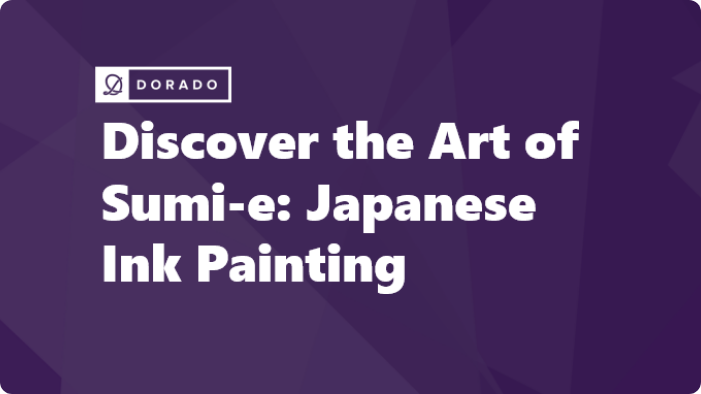What is the name of the technique described in the article?
Look at the image and provide a short answer using one word or a phrase.

Sumi-e